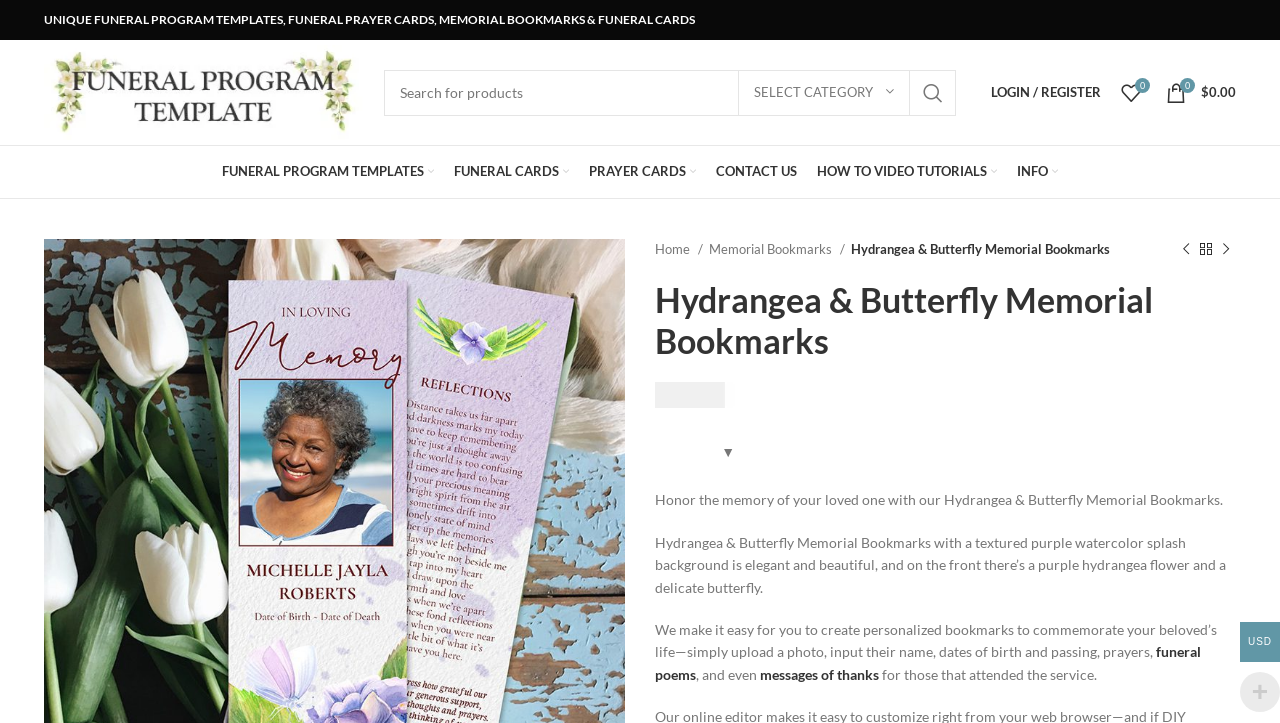Based on the element description HOW TO VIDEO TUTORIALS, identify the bounding box of the UI element in the given webpage screenshot. The coordinates should be in the format (top-left x, top-left y, bottom-right x, bottom-right y) and must be between 0 and 1.

[0.638, 0.21, 0.779, 0.266]